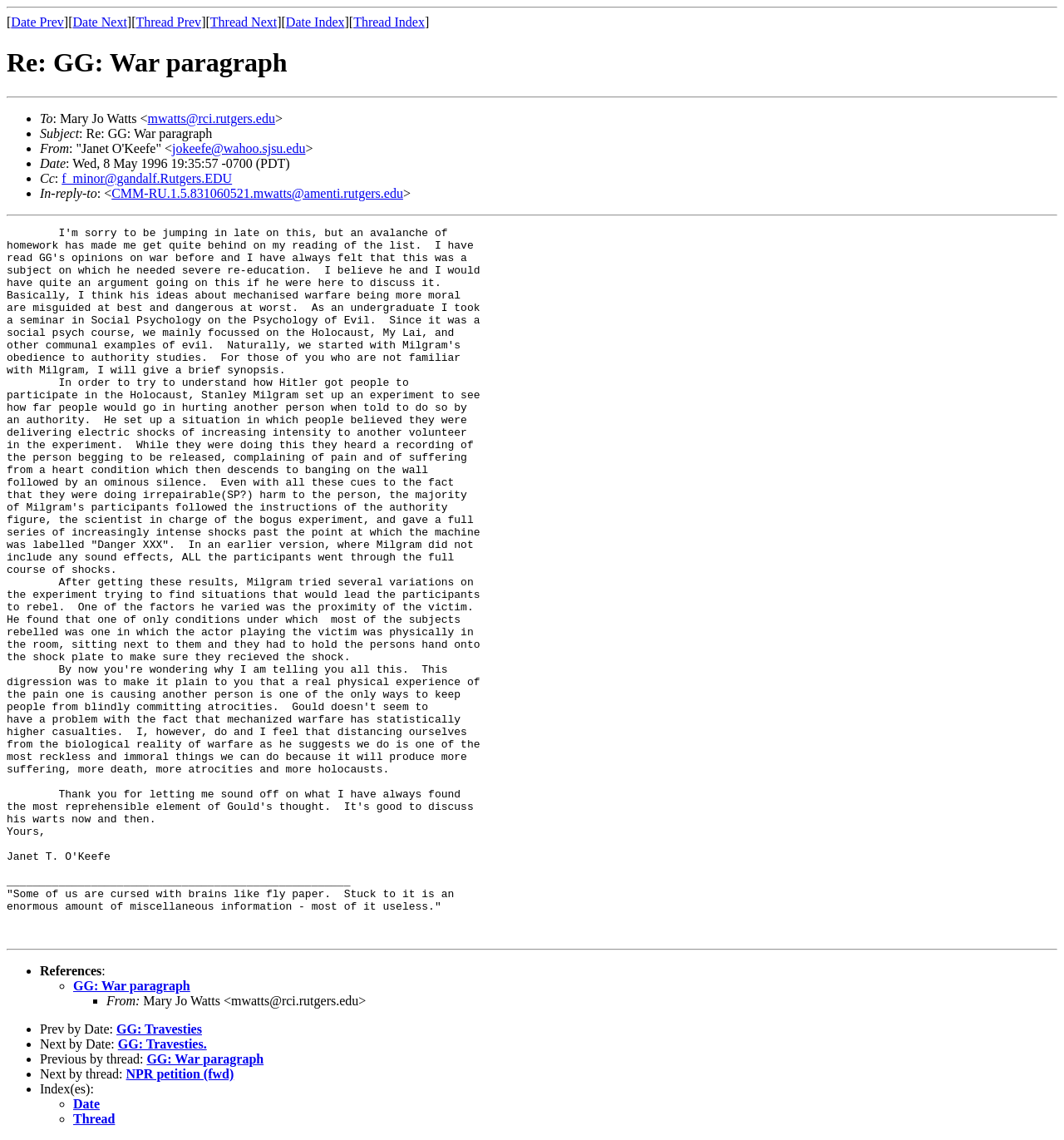Please determine the bounding box coordinates, formatted as (top-left x, top-left y, bottom-right x, bottom-right y), with all values as floating point numbers between 0 and 1. Identify the bounding box of the region described as: Aufbau des Studiums

None